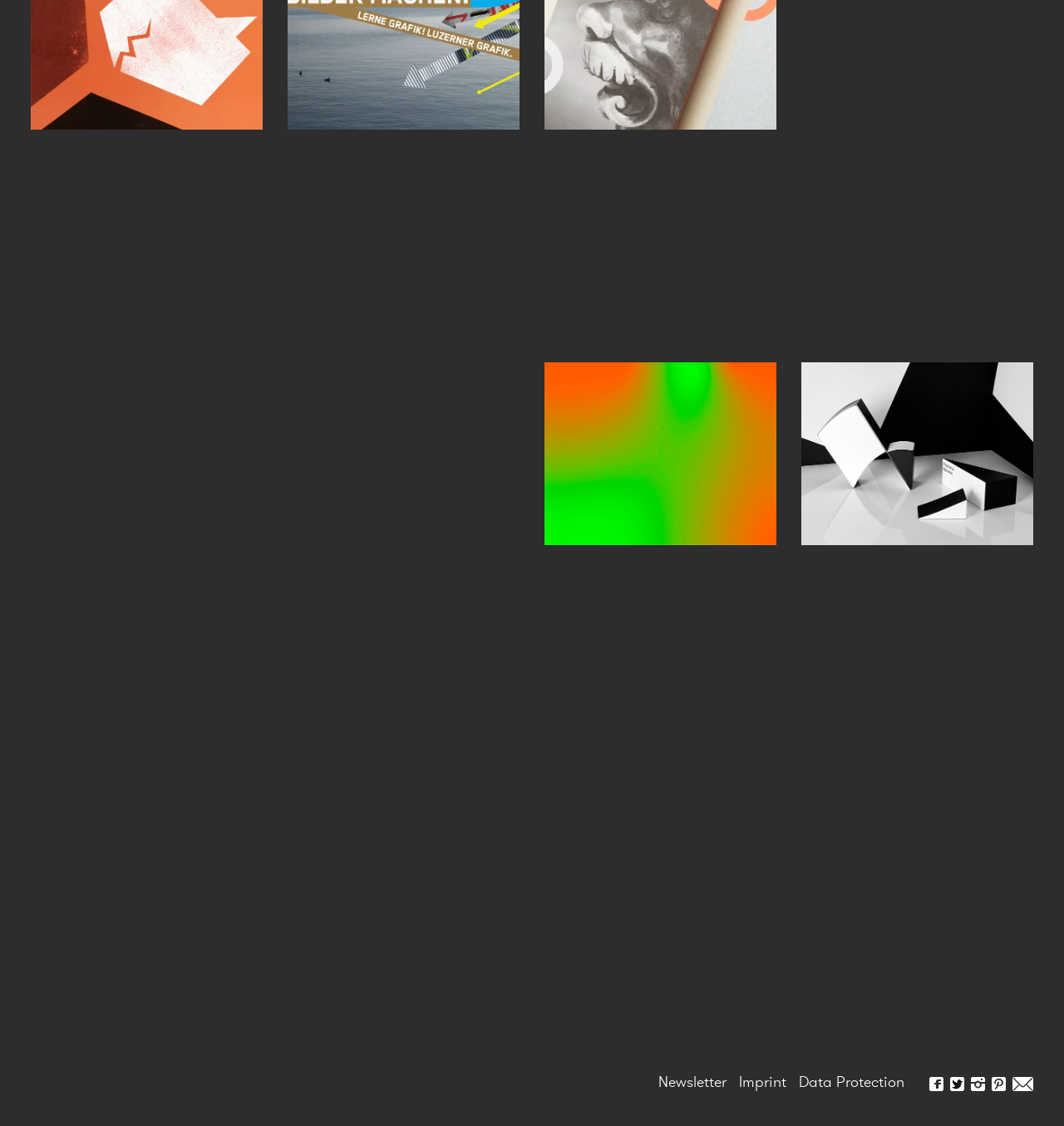Please specify the bounding box coordinates of the area that should be clicked to accomplish the following instruction: "Check the 'Facebook' social media page". The coordinates should consist of four float numbers between 0 and 1, i.e., [left, top, right, bottom].

[0.873, 0.952, 0.934, 0.969]